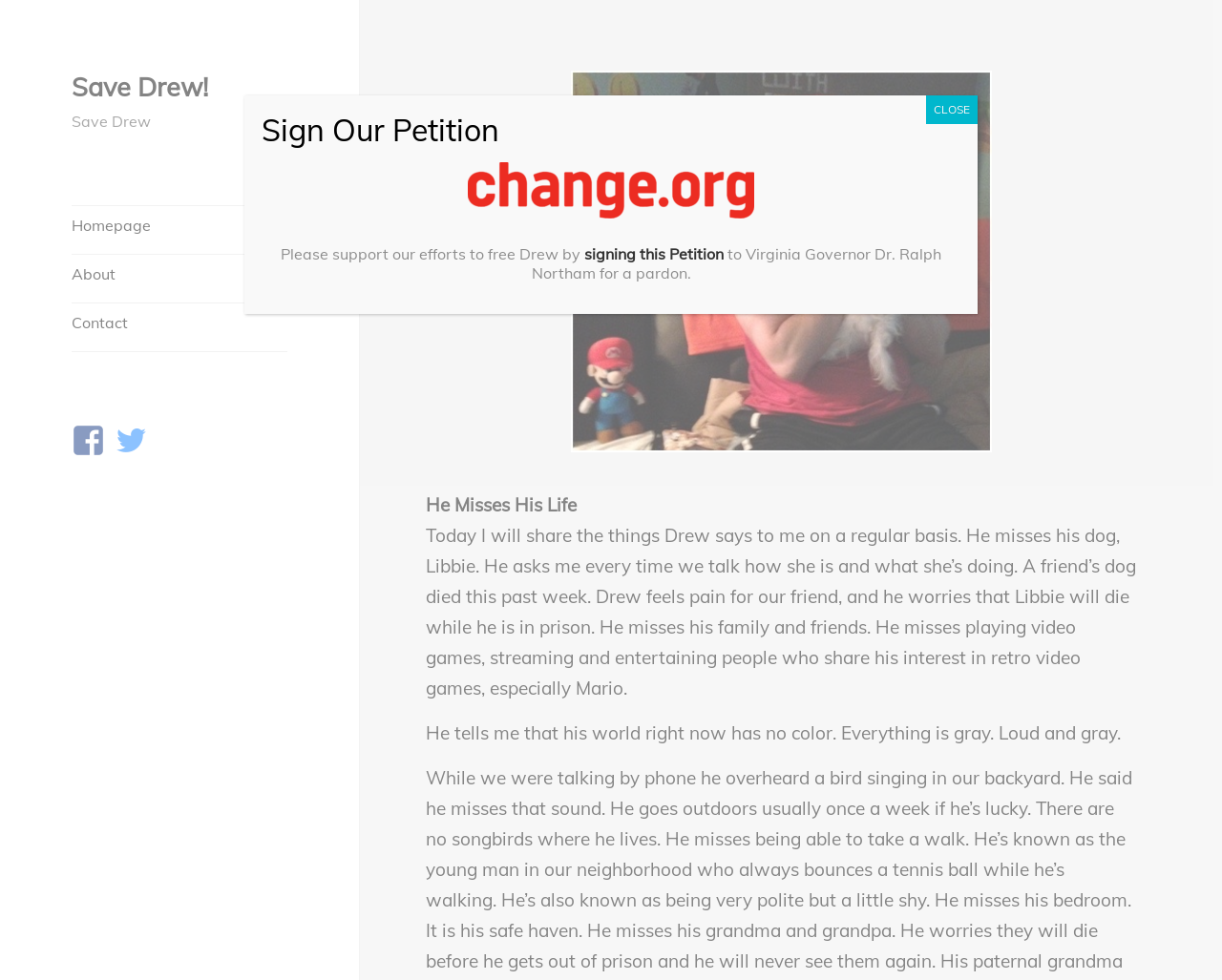What is the button at the top right corner?
Please give a well-detailed answer to the question.

The button at the top right corner has the text 'CLOSE' and is likely used to close a popup or a window.